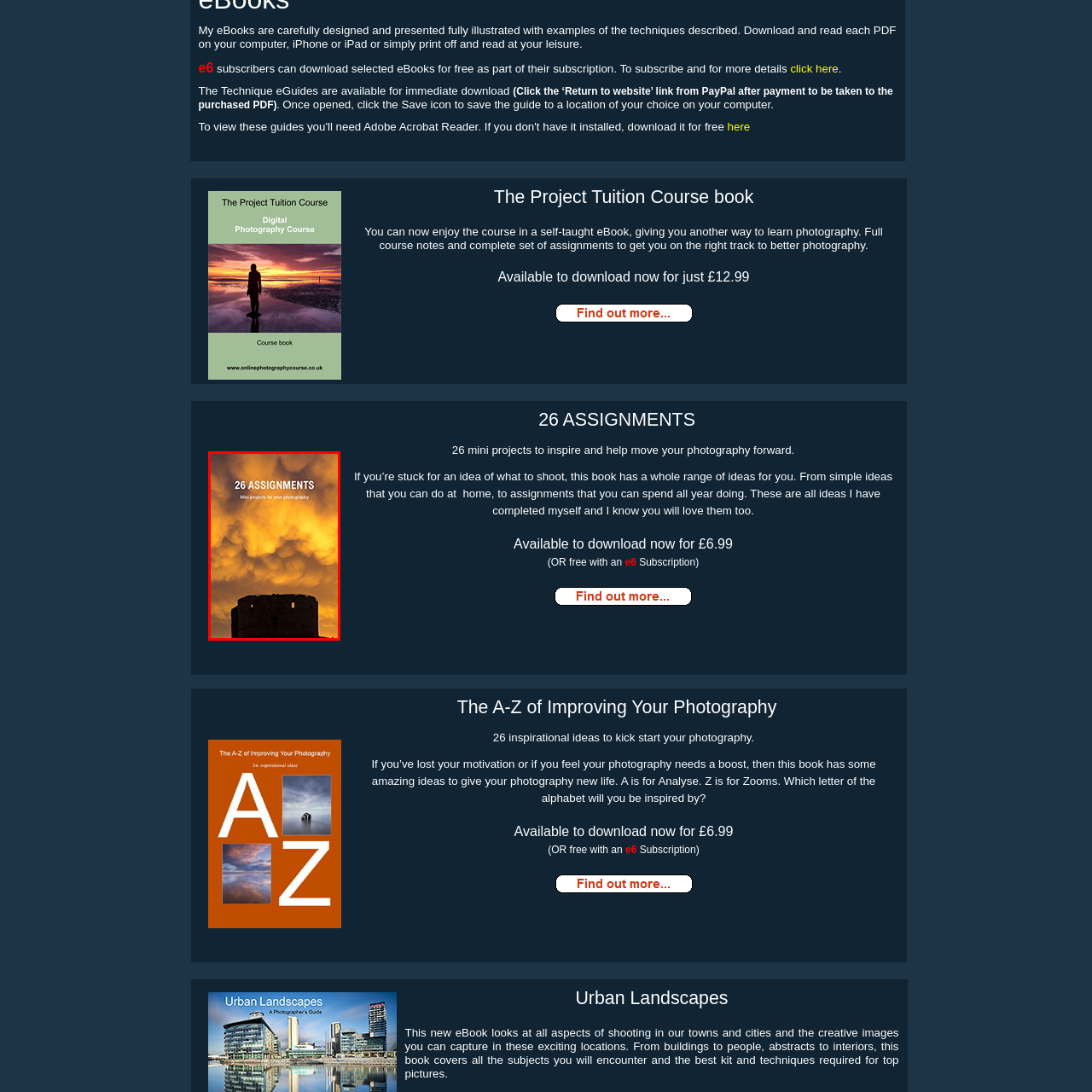Pay attention to the image inside the red rectangle, What is in the foreground of the eBook cover? Answer briefly with a single word or phrase.

A fortified structure or tower